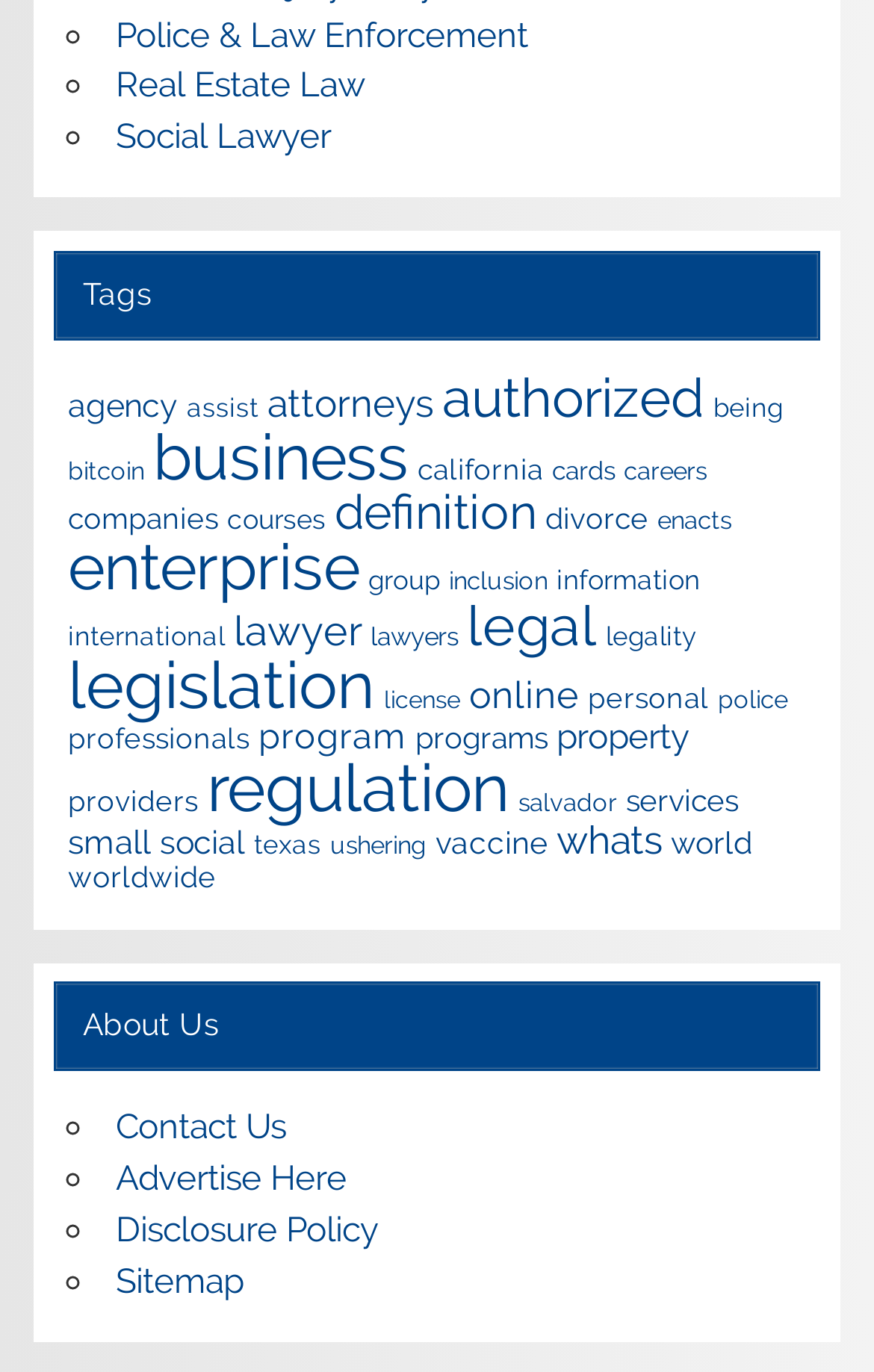What is the second item in the list of links under the 'Tags' section?
Offer a detailed and full explanation in response to the question.

I looked at the list of links under the 'Tags' heading and found that the second item is 'assist', which has 21 items.